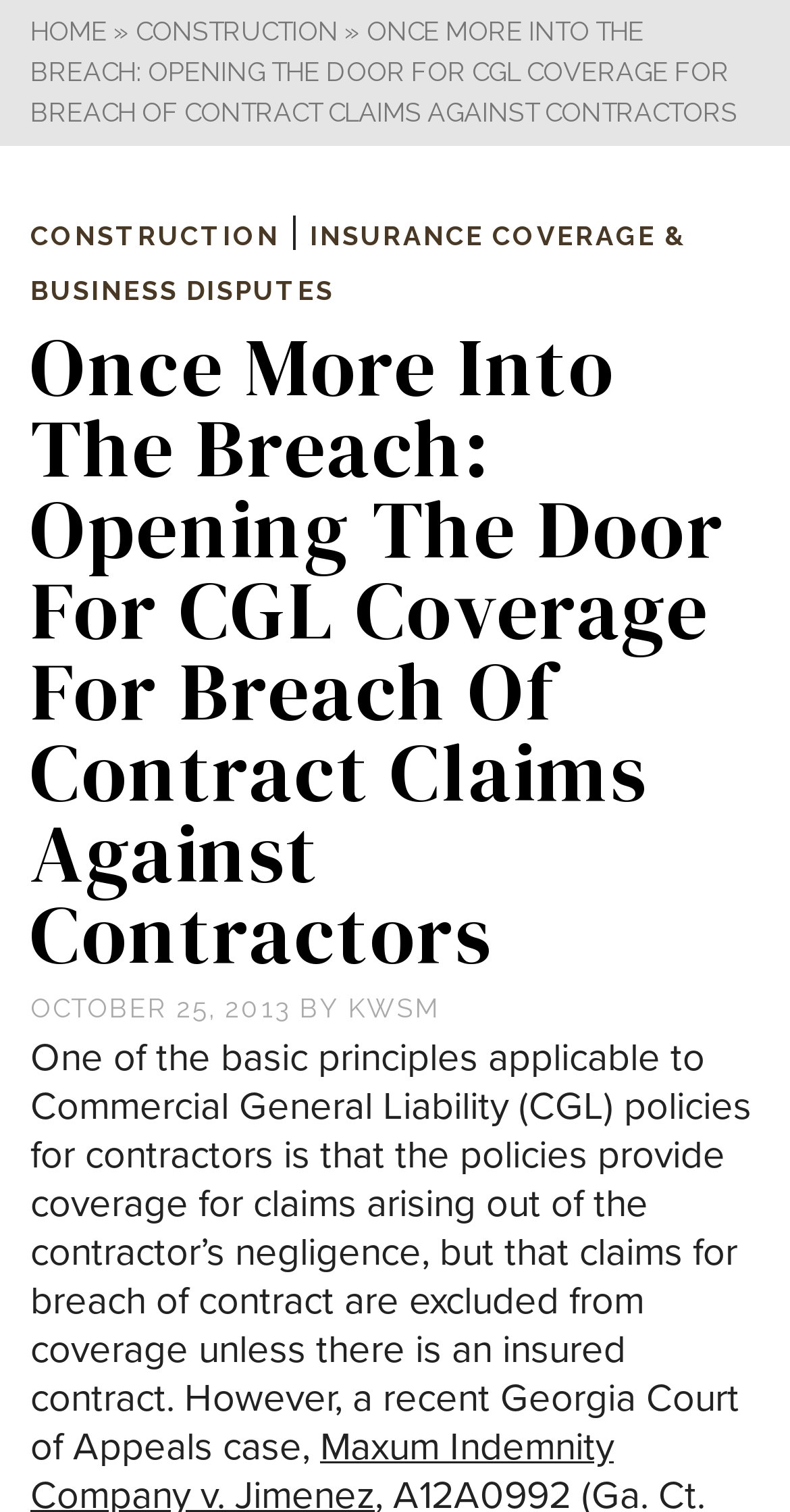Who is the author of the article?
Can you provide a detailed and comprehensive answer to the question?

I found the author's name by looking at the text below the article title, which says 'BY KWSM'. This indicates that KWSM is the author of the article.